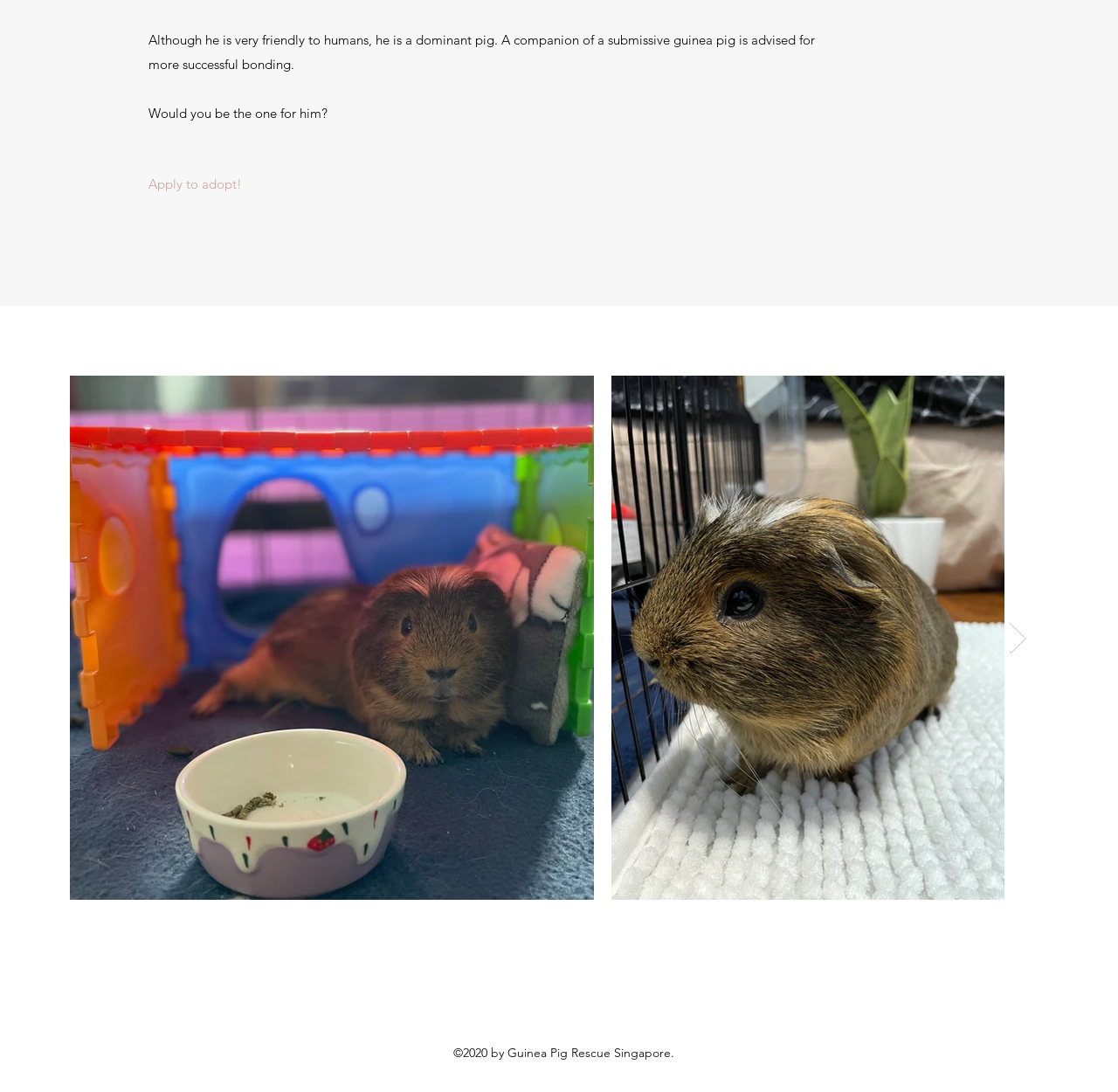From the webpage screenshot, predict the bounding box coordinates (top-left x, top-left y, bottom-right x, bottom-right y) for the UI element described here: aria-label="Next Item"

[0.902, 0.568, 0.92, 0.6]